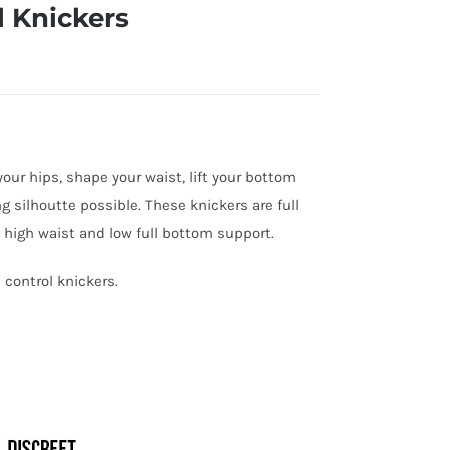What is the benefit of wearing these control knickers?
Kindly offer a comprehensive and detailed response to the question.

Wearing the Firm Abdomen and Hip Control Knickers allows one to feel confident and comfortable throughout the day, thanks to their expertly crafted design that provides a smooth and well-defined shape.